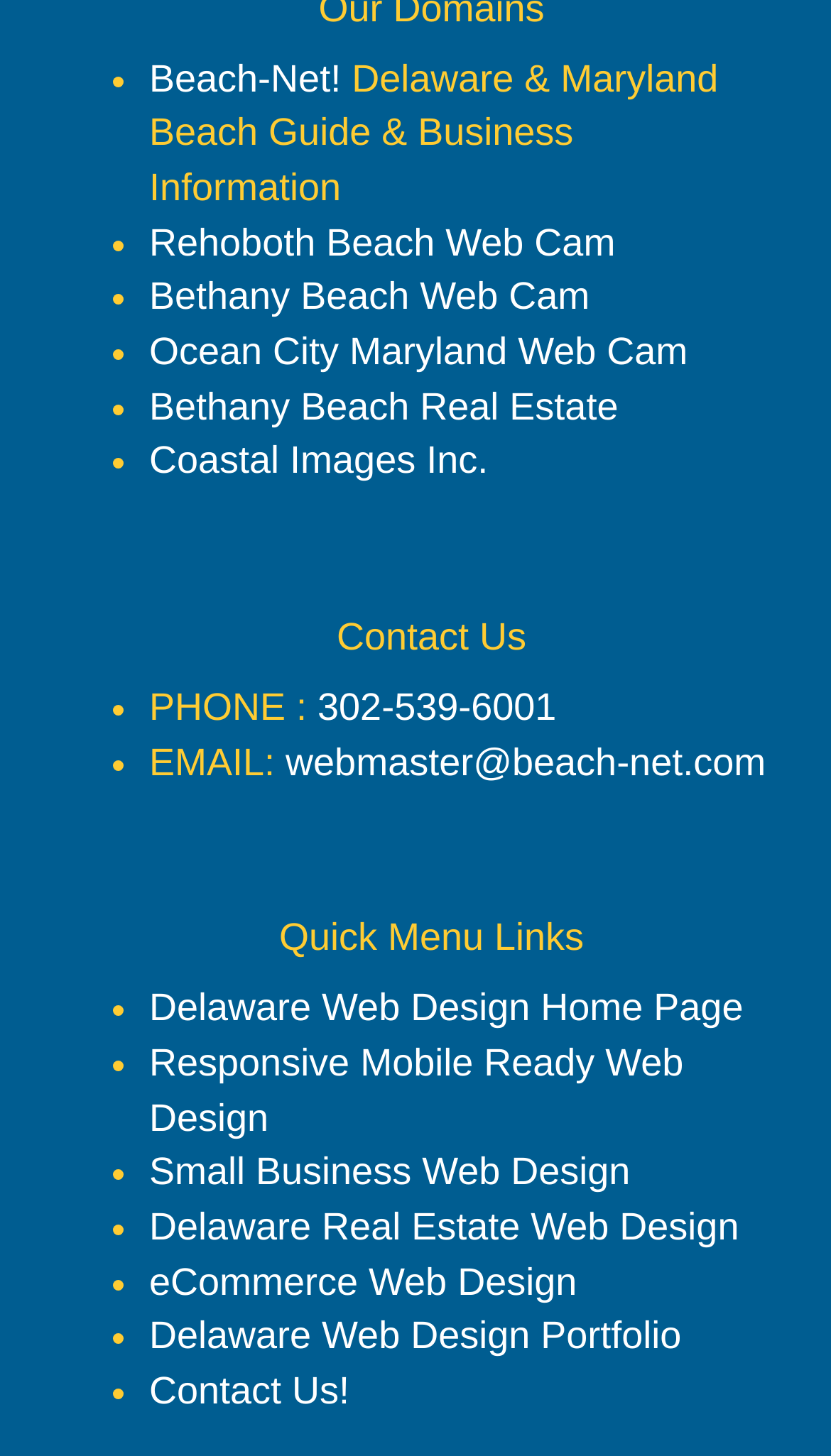What is the name of the beach guide?
Look at the image and respond with a one-word or short-phrase answer.

Beach-Net!